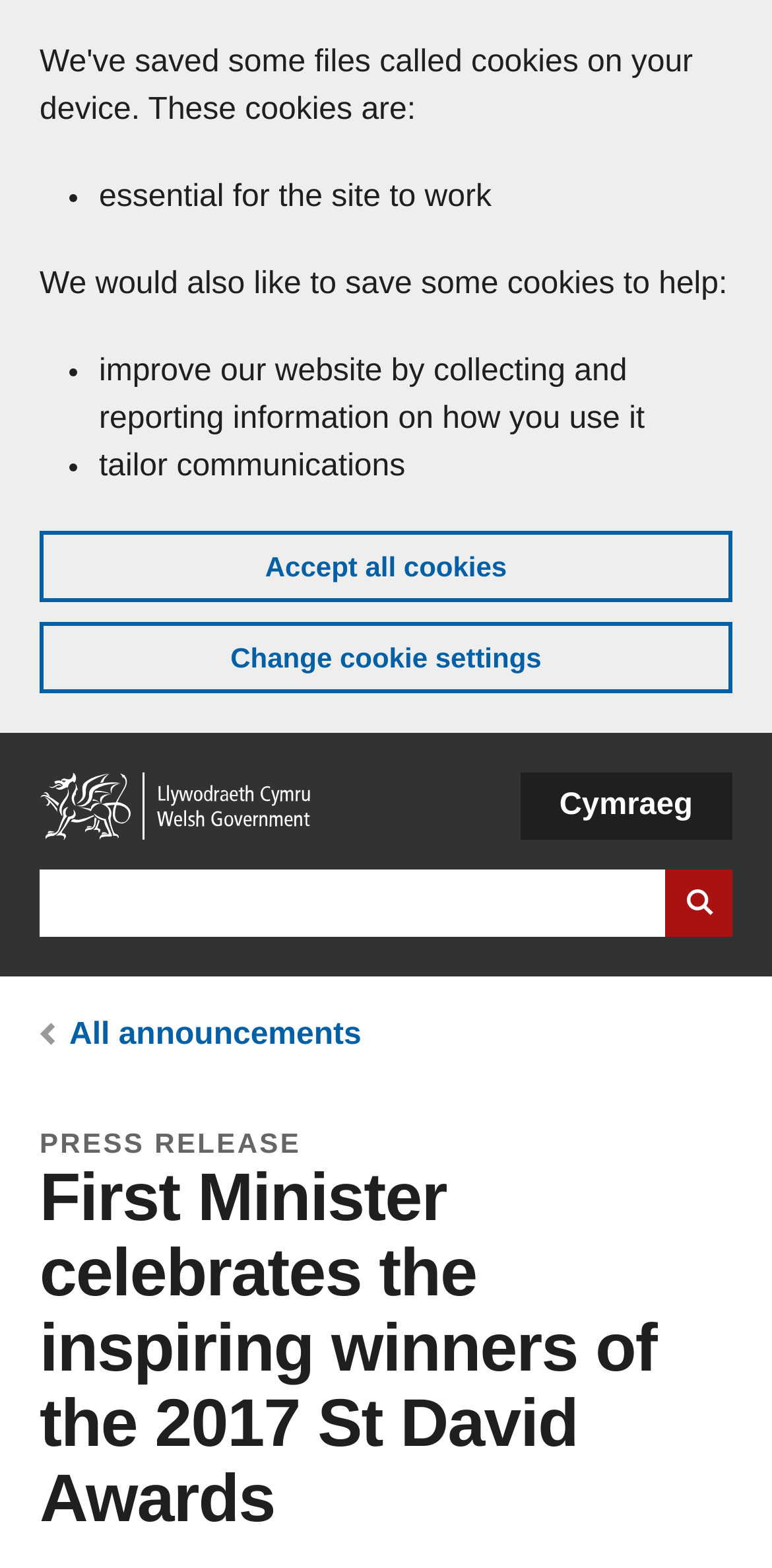Locate the bounding box coordinates of the clickable element to fulfill the following instruction: "Change language to Cymraeg". Provide the coordinates as four float numbers between 0 and 1 in the format [left, top, right, bottom].

[0.673, 0.493, 0.949, 0.536]